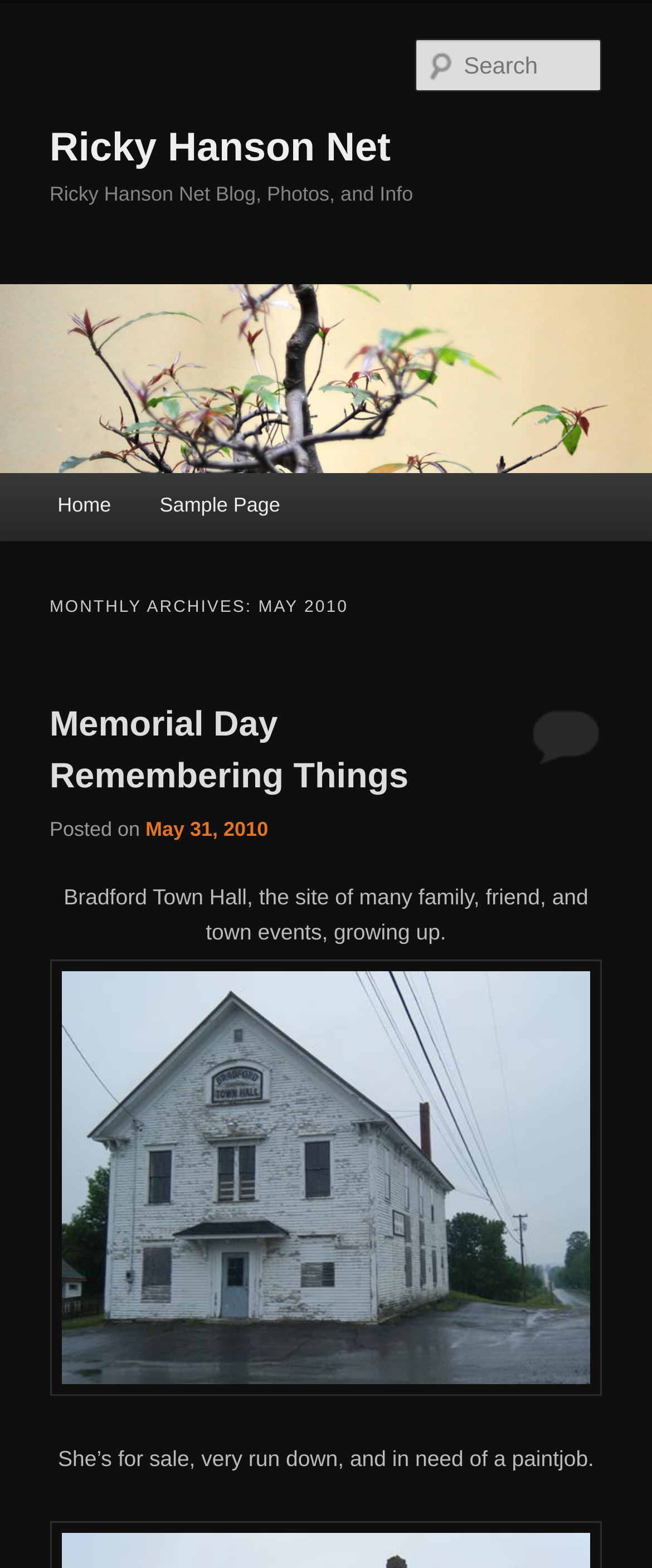What is the name of the blog?
Using the image as a reference, answer the question in detail.

The name of the blog can be found in the heading element 'Ricky Hanson Net' which is located at the top of the webpage, and also in the link 'Ricky Hanson Net' which is a part of the main menu.